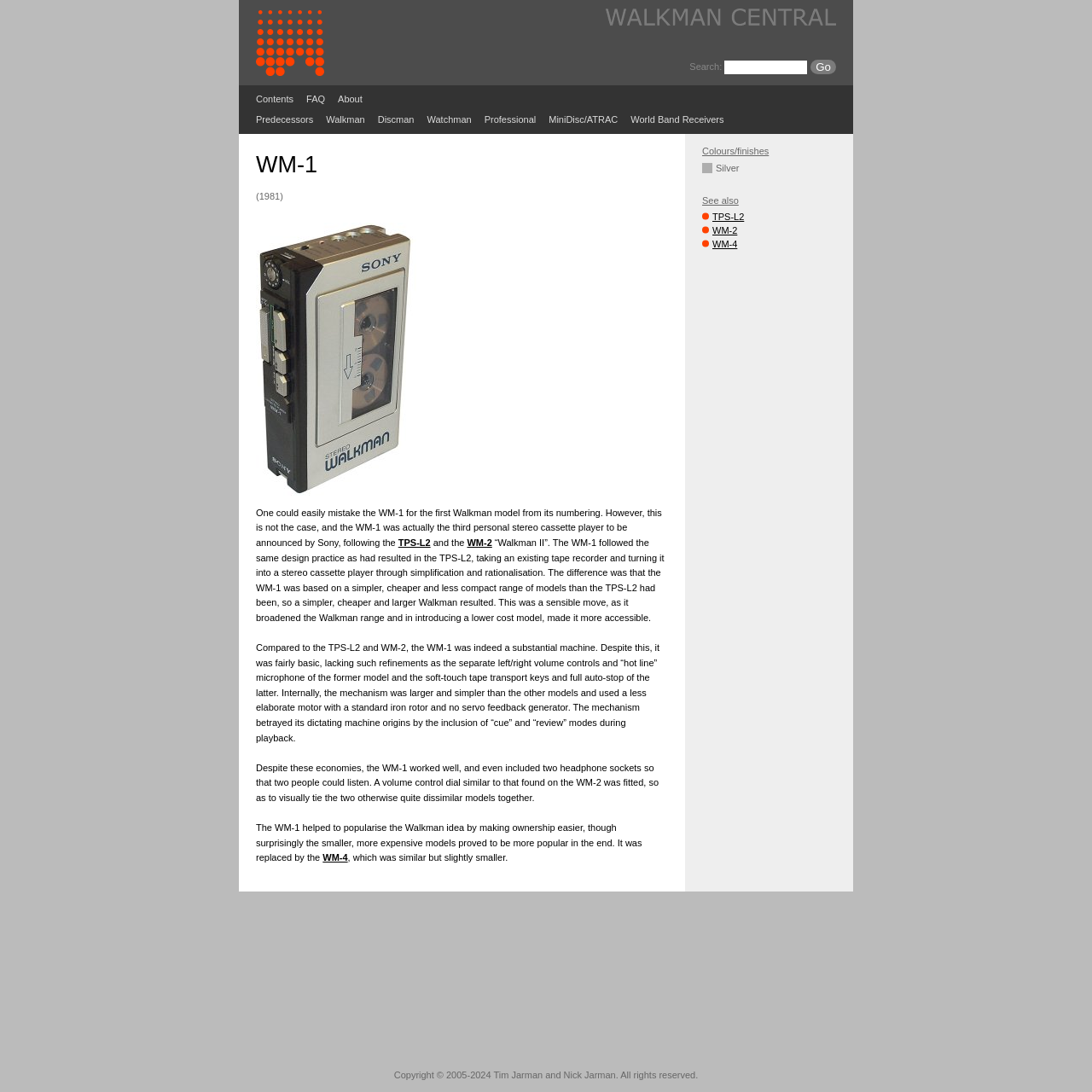What is the main topic of the article?
Analyze the screenshot and provide a detailed answer to the question.

The article appears to be a detailed description of the Sony Walkman WM-1, a personal stereo cassette player. The content includes information about its design, features, and history, indicating that the main topic of the article is the WM-1 model.